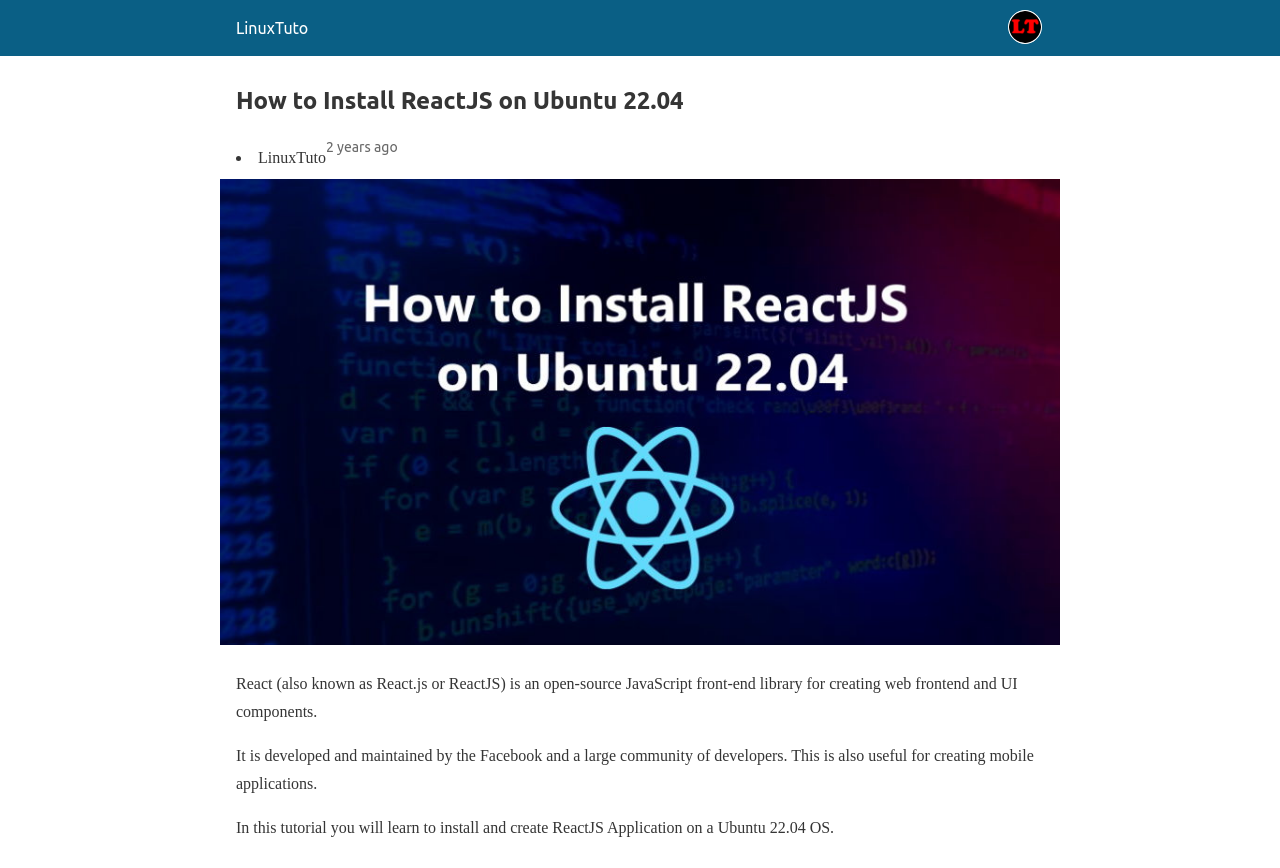Analyze the image and give a detailed response to the question:
What is the operating system used in this tutorial?

The webpage states that the tutorial is about installing and creating ReactJS Application on a Ubuntu 22.04 OS. This information is obtained from the static text element that describes the operating system used in the tutorial.